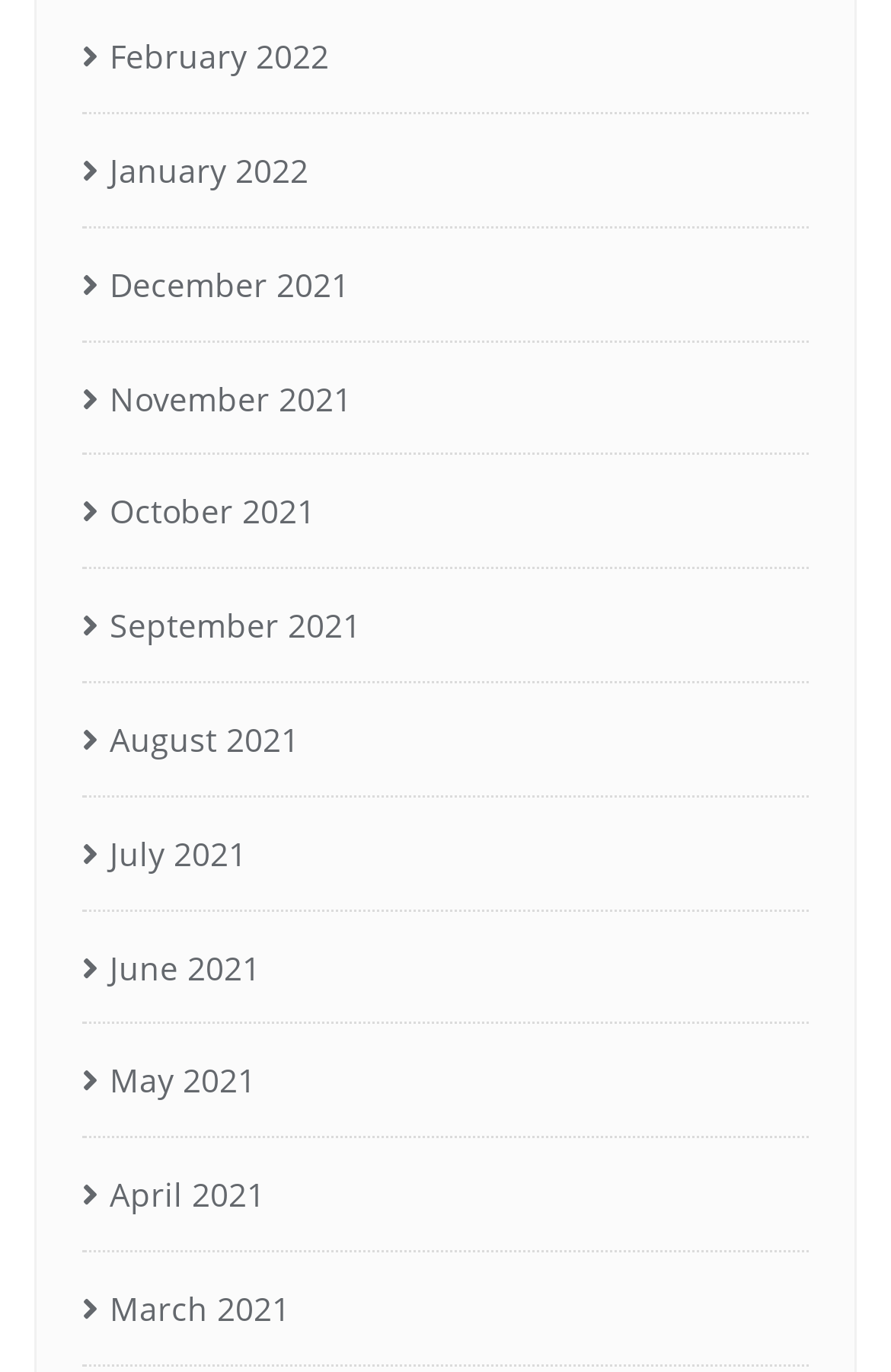Are the months listed in chronological order?
Look at the image and provide a detailed response to the question.

By examining the list of links, I can see that the months are listed in a sequence from most recent to earliest, which suggests that they are in chronological order.